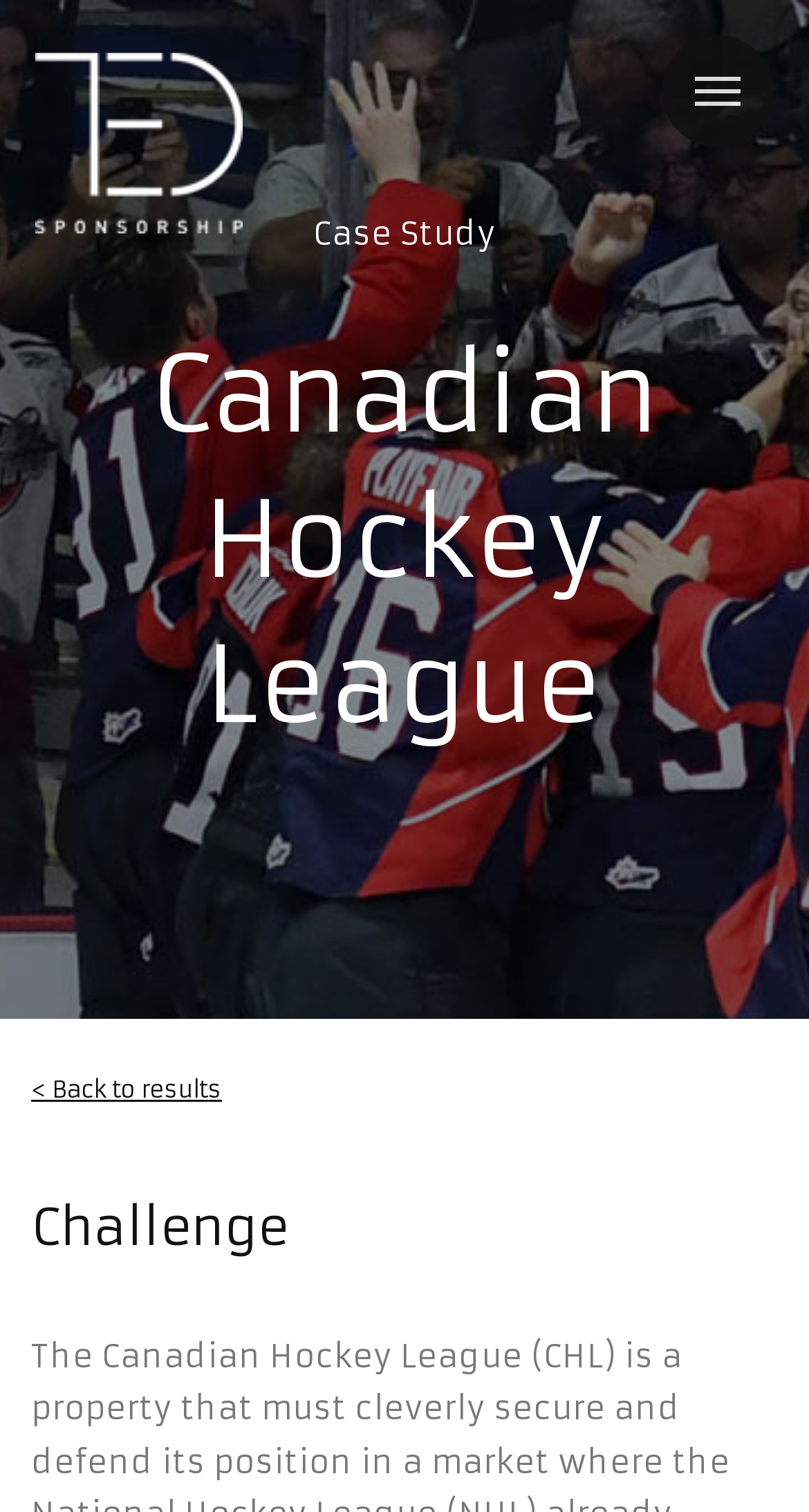Could you please study the image and provide a detailed answer to the question:
What is the image at the top of the page?

The image at the top of the page has the bounding box coordinates [0.044, 0.035, 0.3, 0.154] and the text 'Ted Sponsorship'. This suggests that the image is related to the Ted Sponsorship case study.